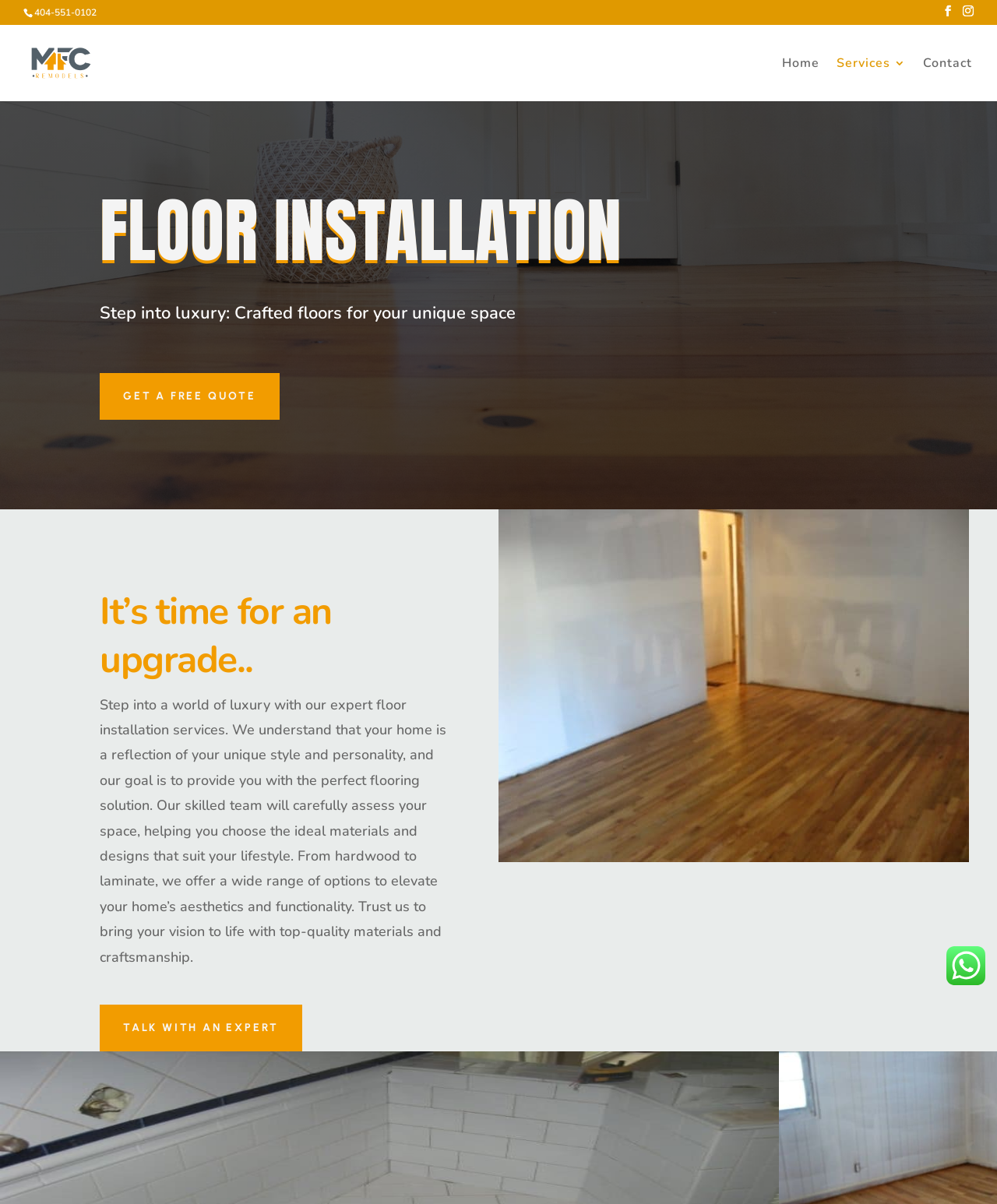What is the phone number to contact?
Look at the image and construct a detailed response to the question.

I found the phone number by looking at the top navigation bar, where I saw a link with the text '404-551-0102'. This is likely the phone number to contact the company.